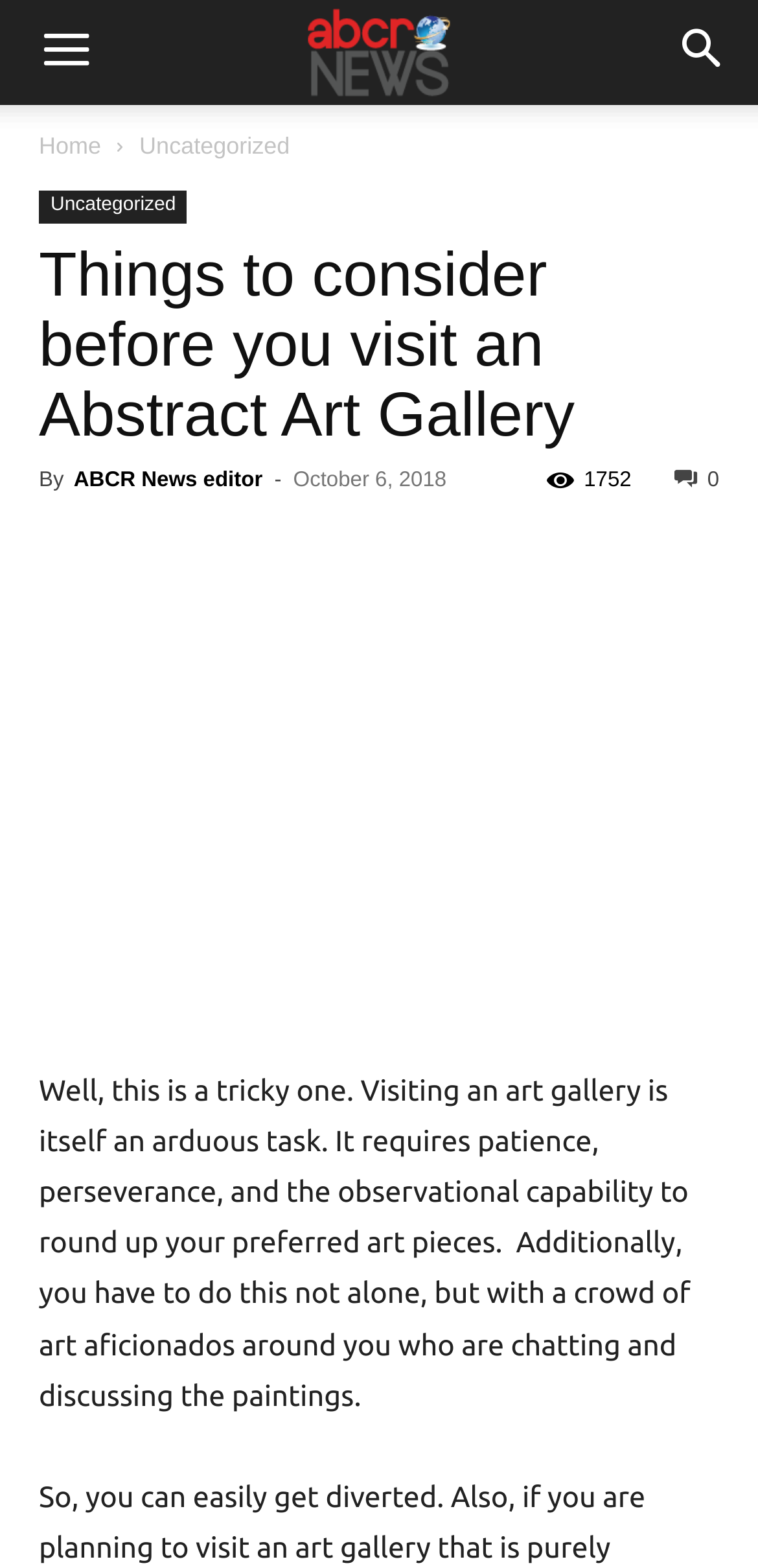Predict the bounding box for the UI component with the following description: "ABCR News editor".

[0.097, 0.299, 0.346, 0.314]